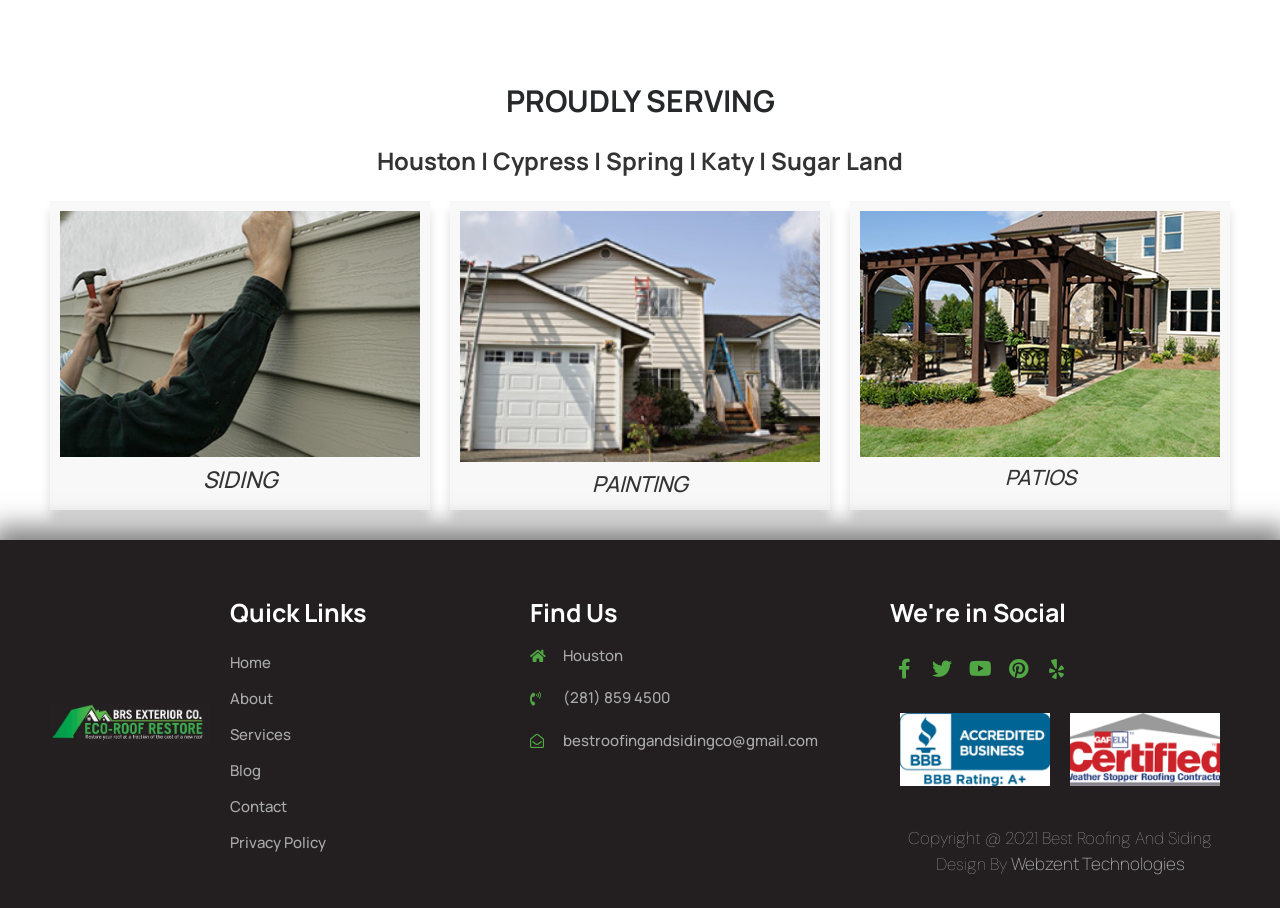Determine the bounding box coordinates for the UI element described. Format the coordinates as (top-left x, top-left y, bottom-right x, bottom-right y) and ensure all values are between 0 and 1. Element description: Linkedin

None